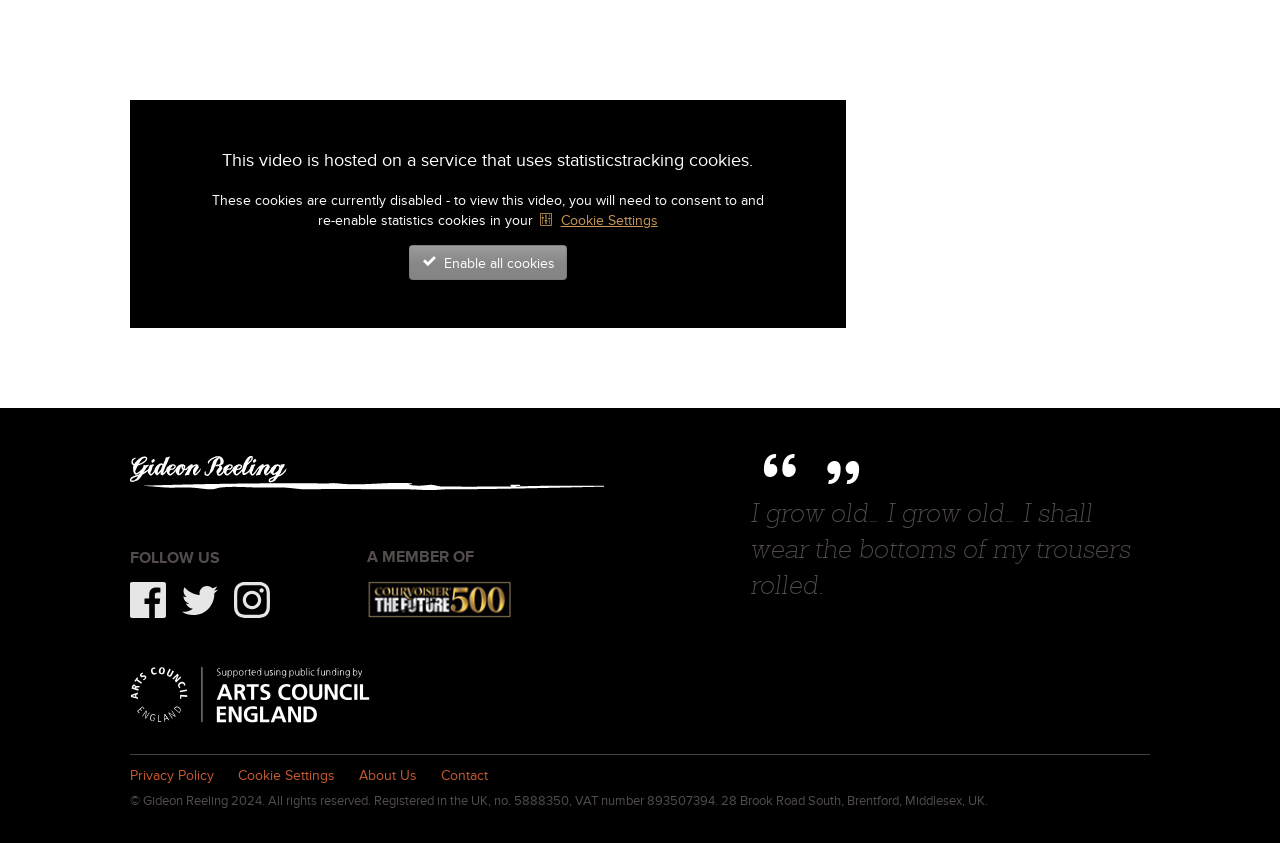Determine the bounding box coordinates for the area you should click to complete the following instruction: "Contact the website".

[0.345, 0.912, 0.381, 0.929]